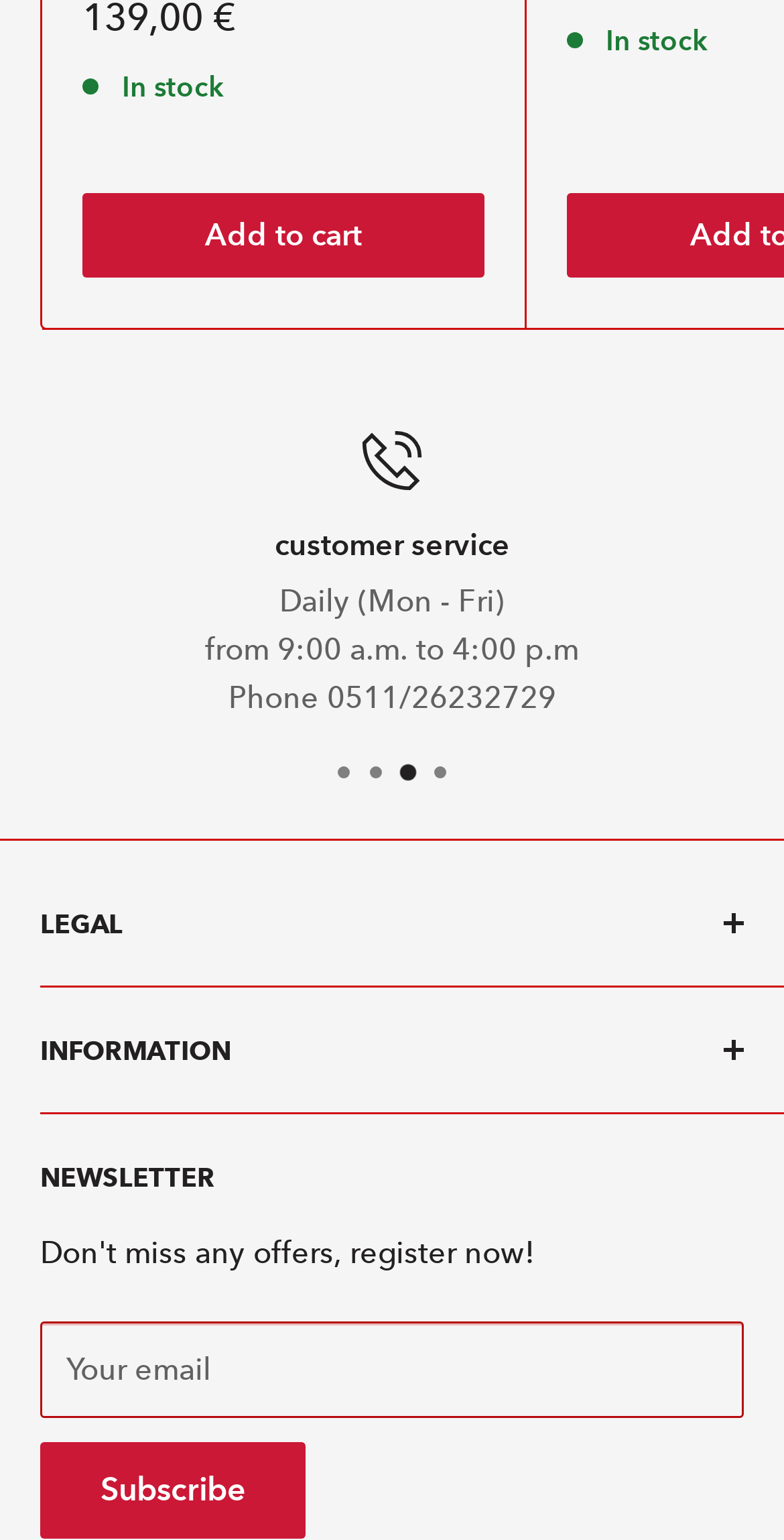Analyze the image and answer the question with as much detail as possible: 
What is the purpose of the 'Subscribe' button?

The 'Subscribe' button is located next to a textbox labeled 'Your email' and a static text 'NEWSLETTER', suggesting that the button is used to subscribe to the newsletter by providing an email address.